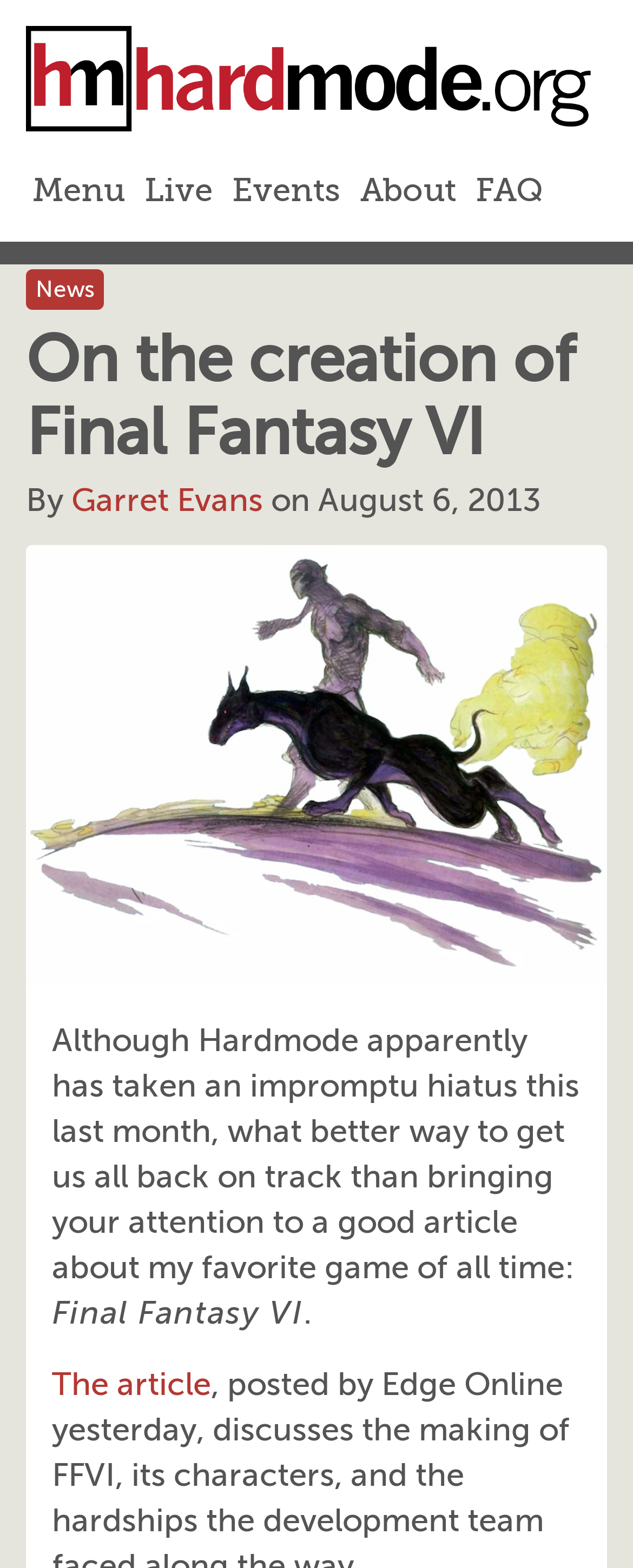What is the favorite game of the author?
Please answer the question with as much detail and depth as you can.

I found the favorite game of the author by reading the text, which mentions 'my favorite game of all time', and then mentions 'Final Fantasy VI', so the favorite game of the author is Final Fantasy VI.